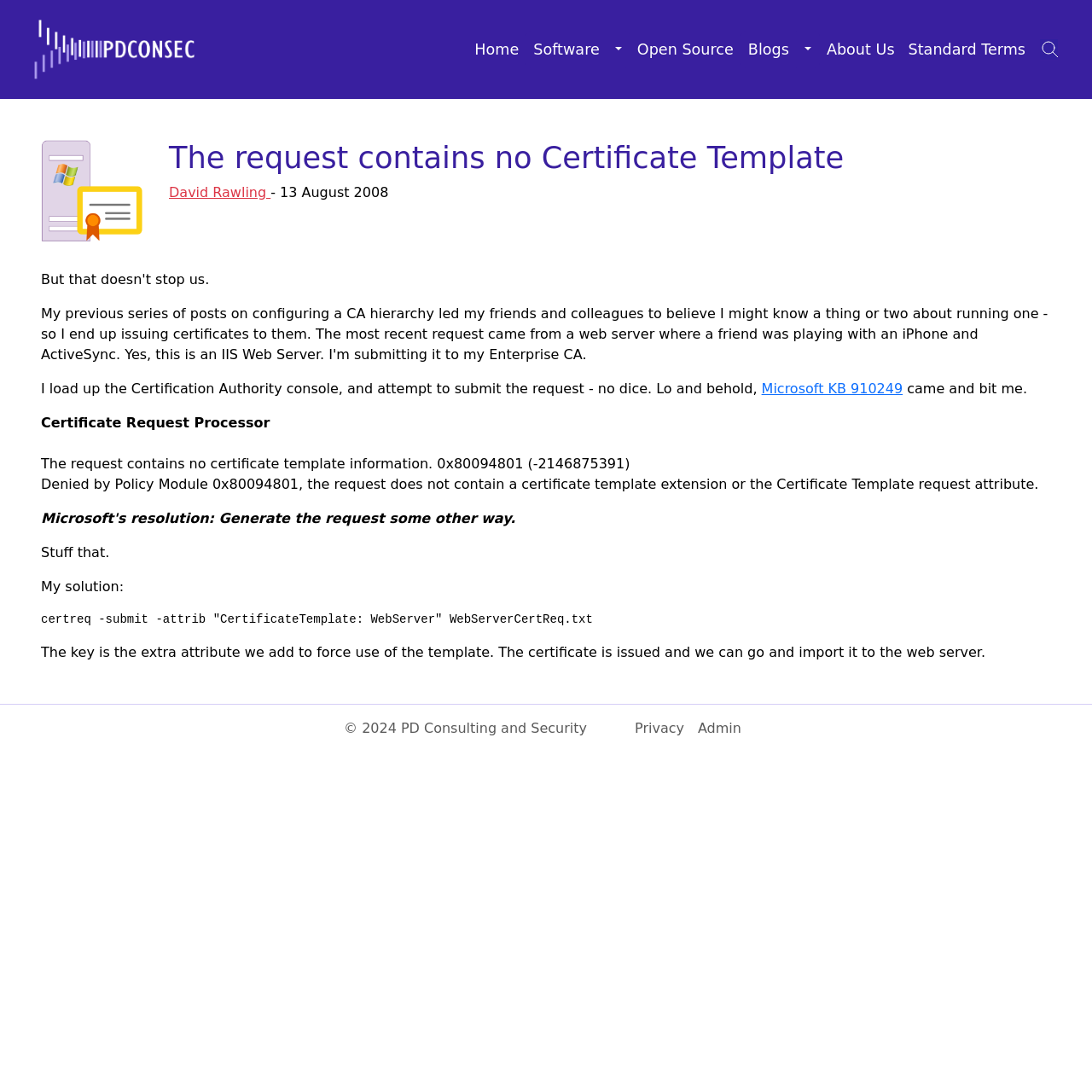What is the principal heading displayed on the webpage?

The request contains no Certificate Template